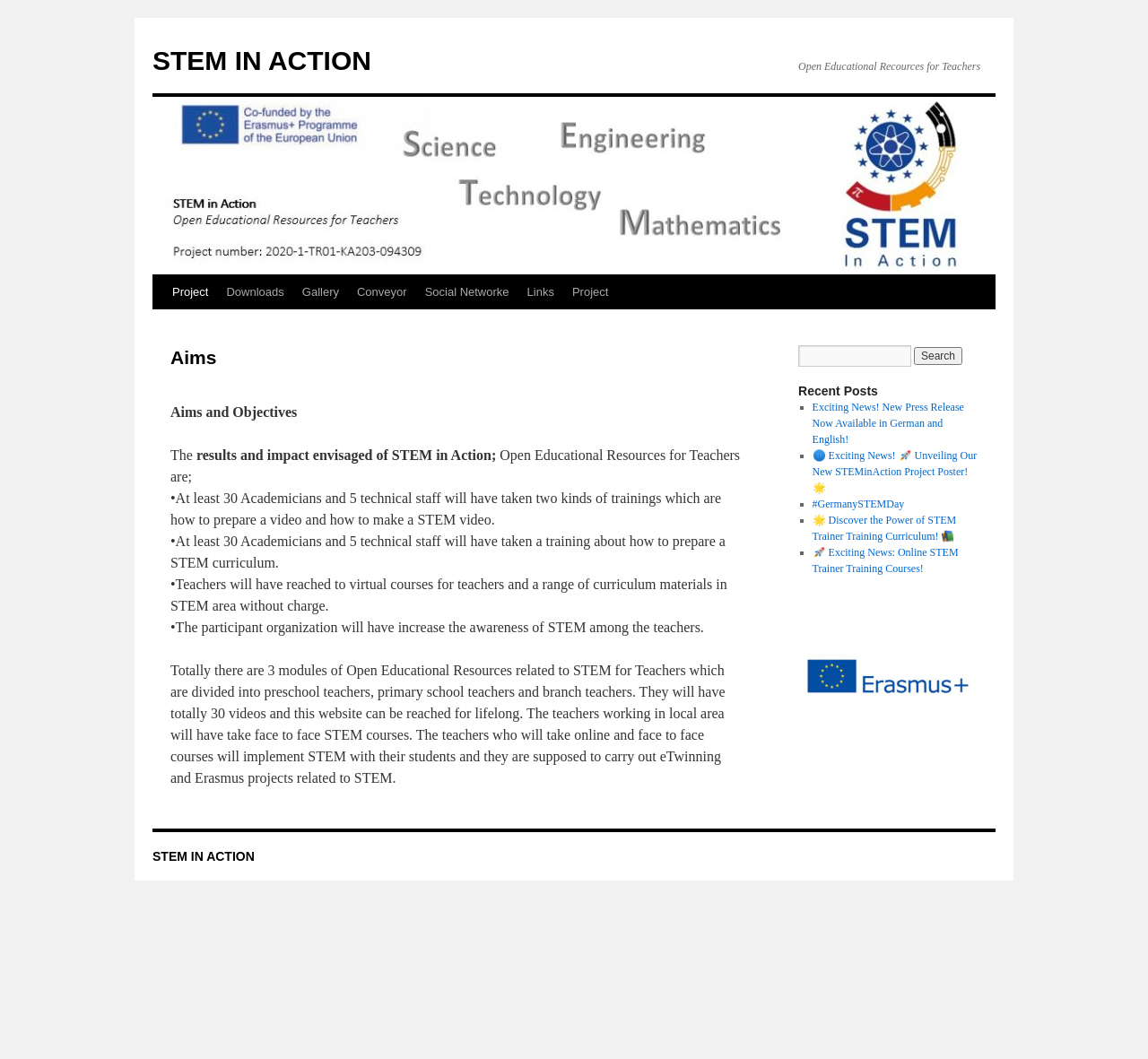How many recent posts are listed on the webpage?
Carefully examine the image and provide a detailed answer to the question.

By counting the ListMarker elements under the heading 'Recent Posts', I found that there are 5 recent posts listed on the webpage, each with a link to a specific post.